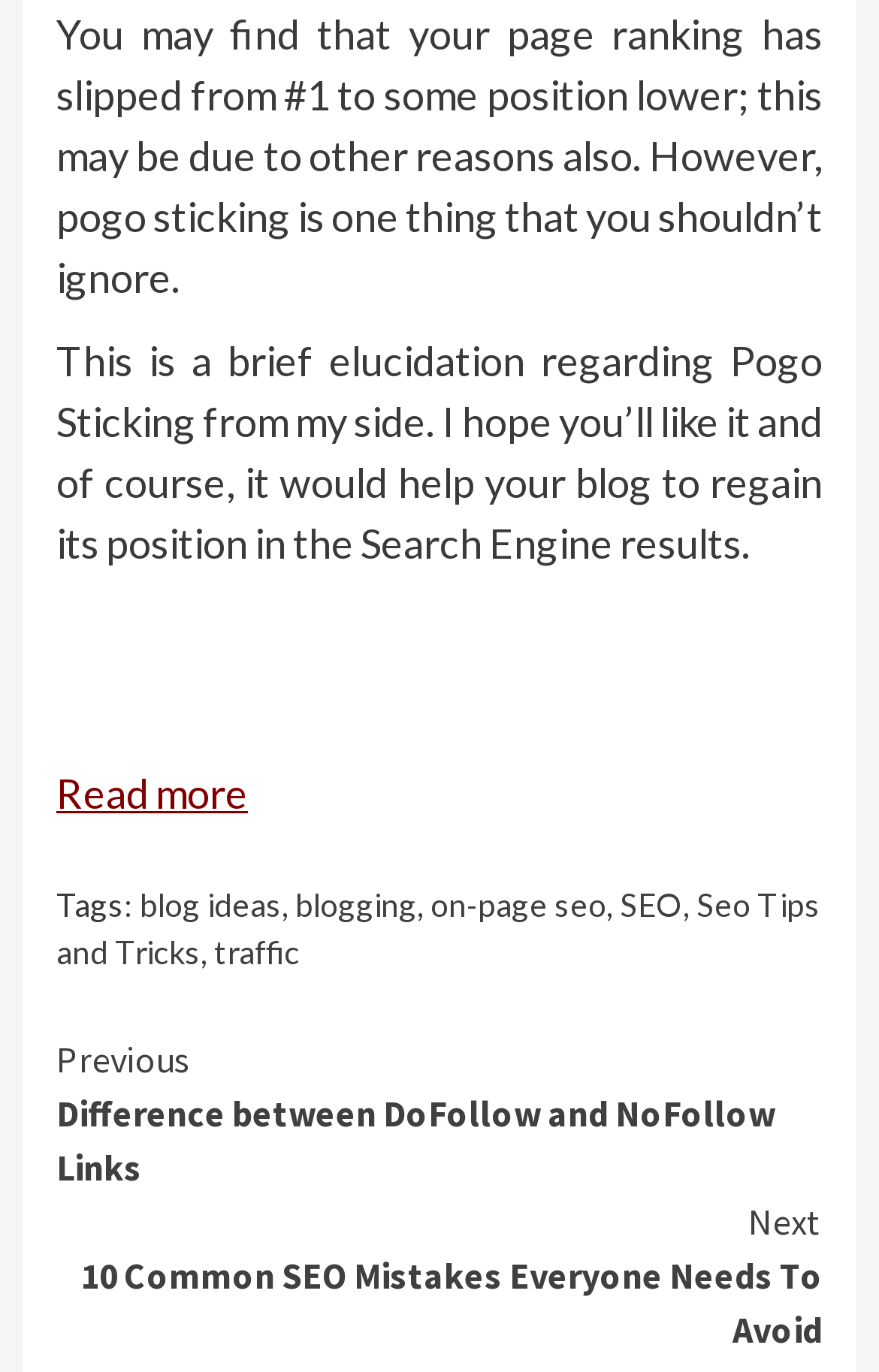Identify the bounding box coordinates for the element you need to click to achieve the following task: "Read more about pogo sticking". The coordinates must be four float values ranging from 0 to 1, formatted as [left, top, right, bottom].

[0.064, 0.56, 0.282, 0.596]